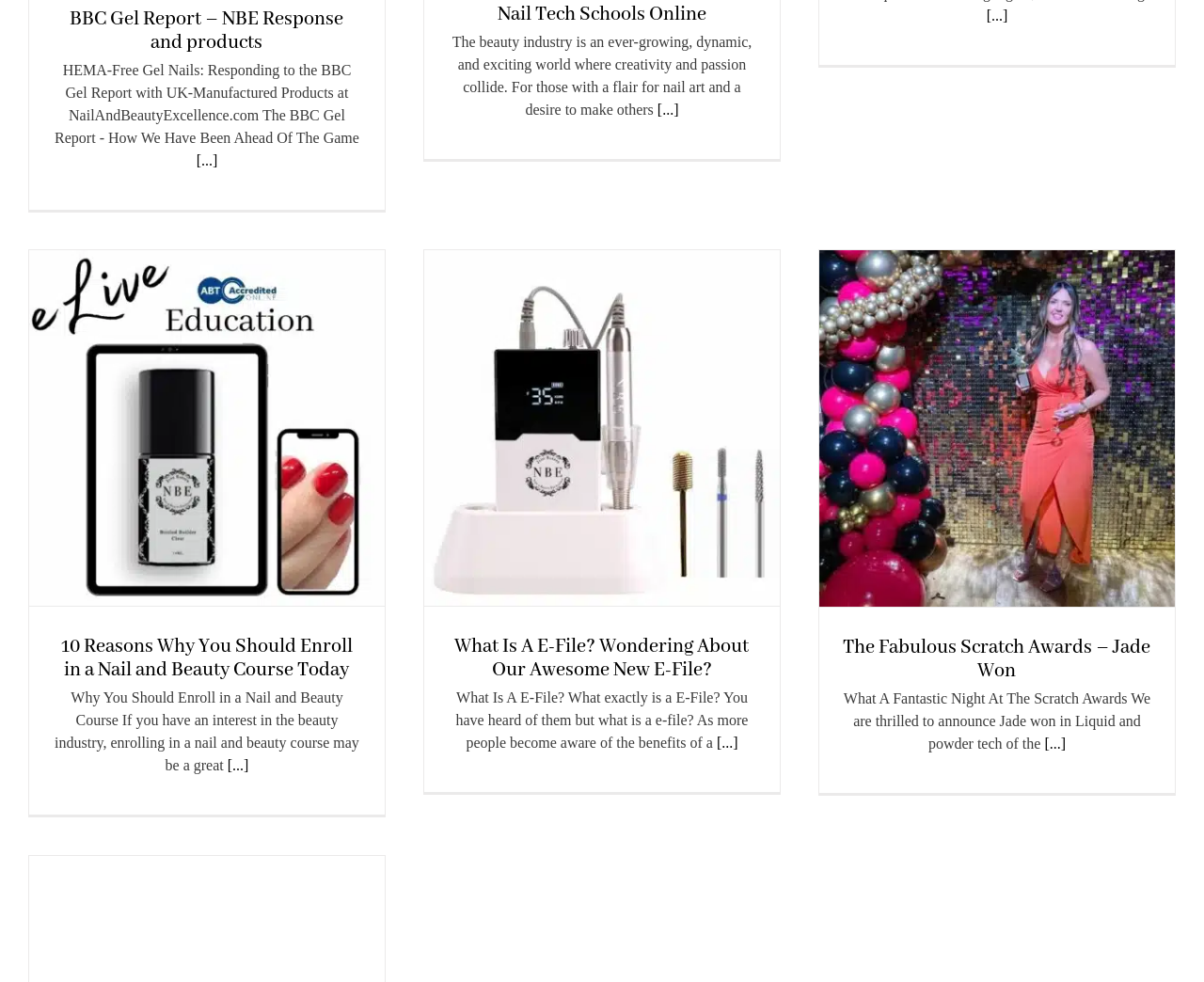What is a E-File? From the image, respond with a single word or brief phrase.

A tool for nail care